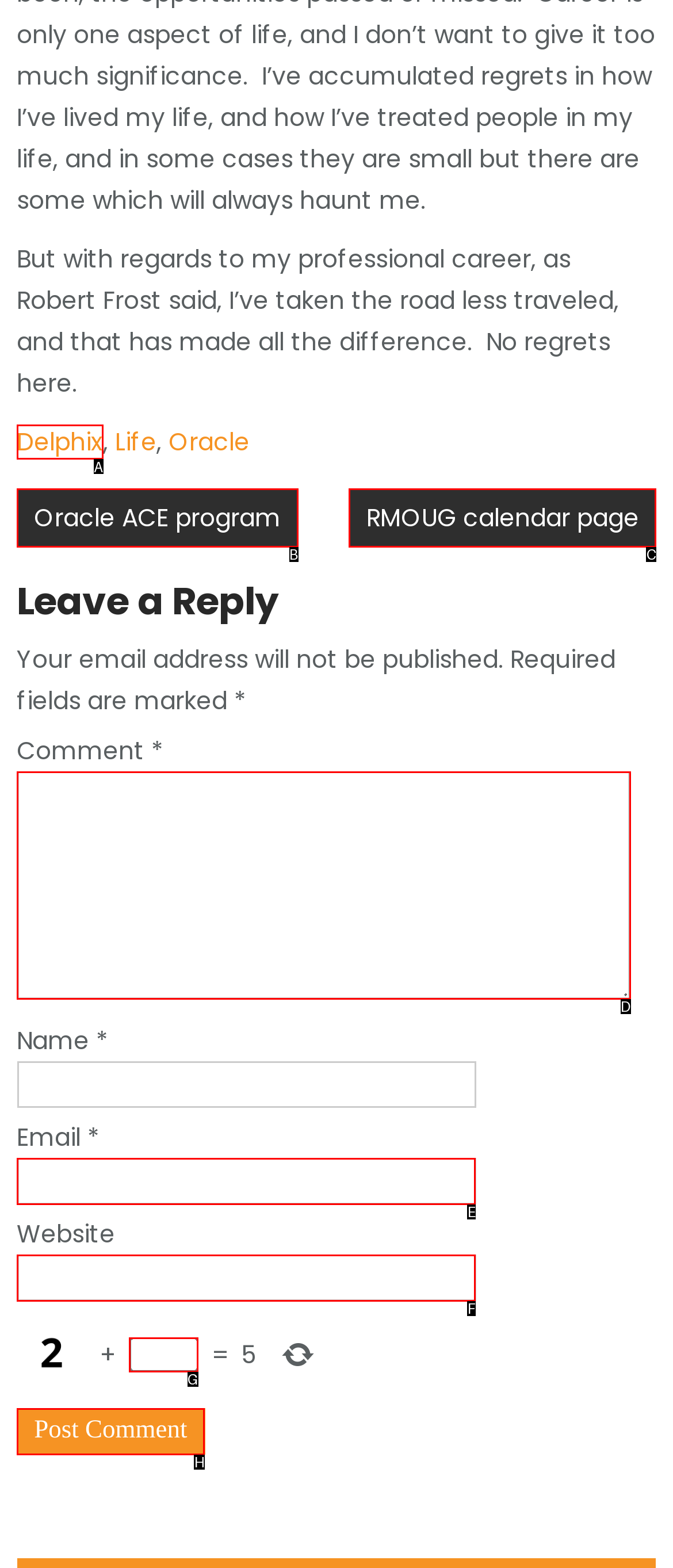Tell me which option I should click to complete the following task: Click on the Delphix link
Answer with the option's letter from the given choices directly.

A